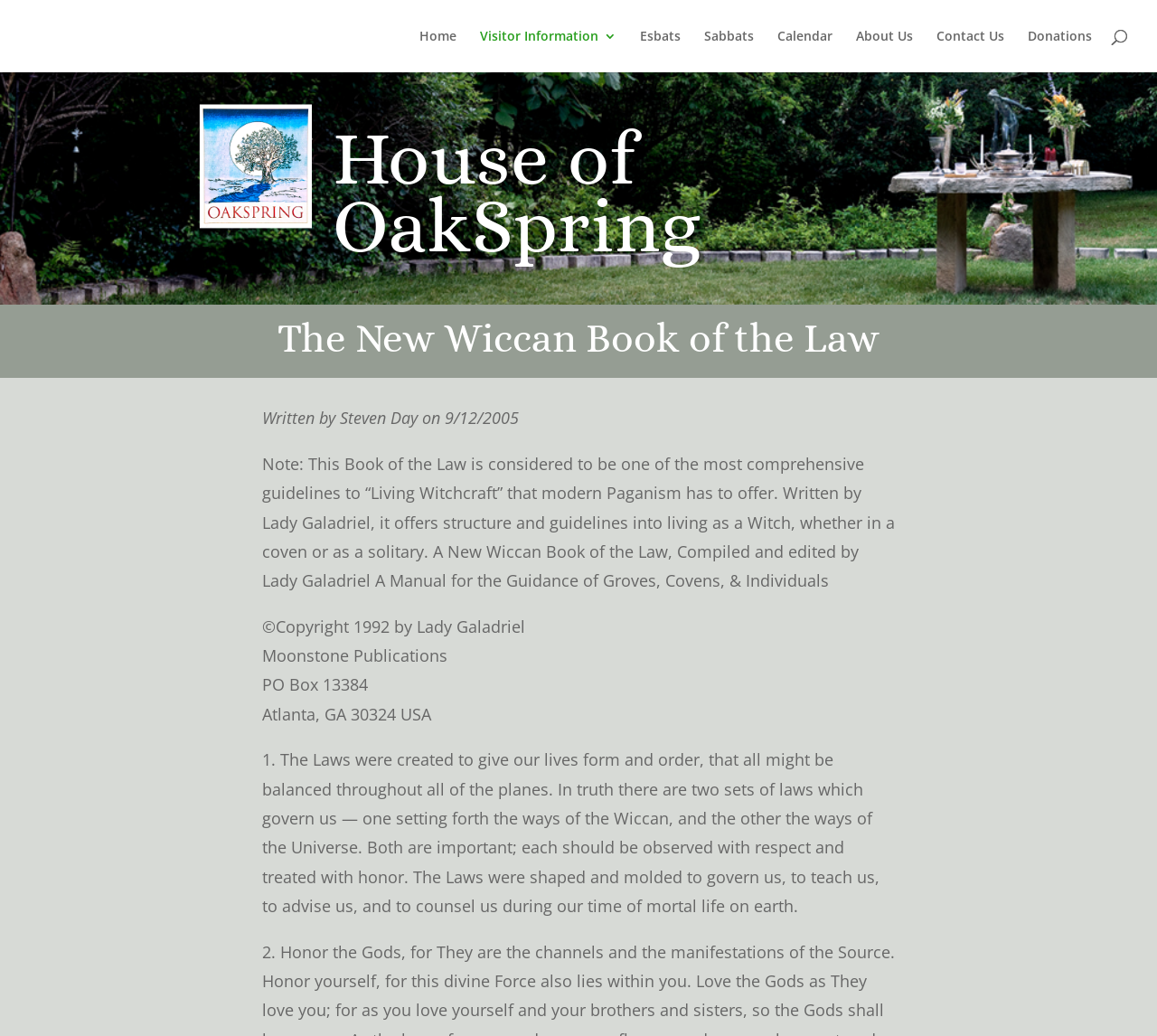Identify the bounding box coordinates of the region that needs to be clicked to carry out this instruction: "Click the Esbats link". Provide these coordinates as four float numbers ranging from 0 to 1, i.e., [left, top, right, bottom].

[0.553, 0.029, 0.588, 0.07]